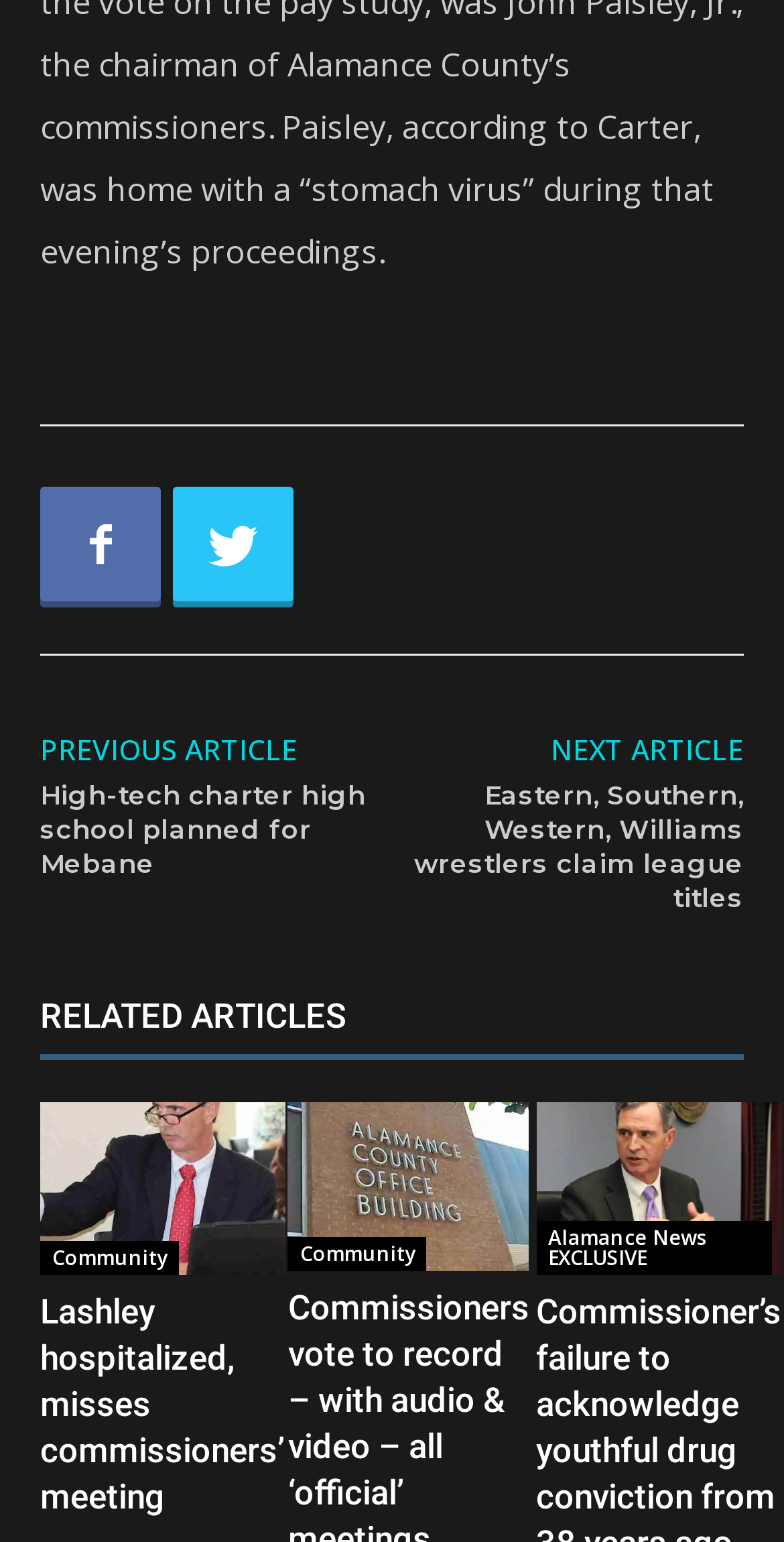Determine the bounding box coordinates for the element that should be clicked to follow this instruction: "View the next article". The coordinates should be given as four float numbers between 0 and 1, in the format [left, top, right, bottom].

[0.703, 0.473, 0.949, 0.498]